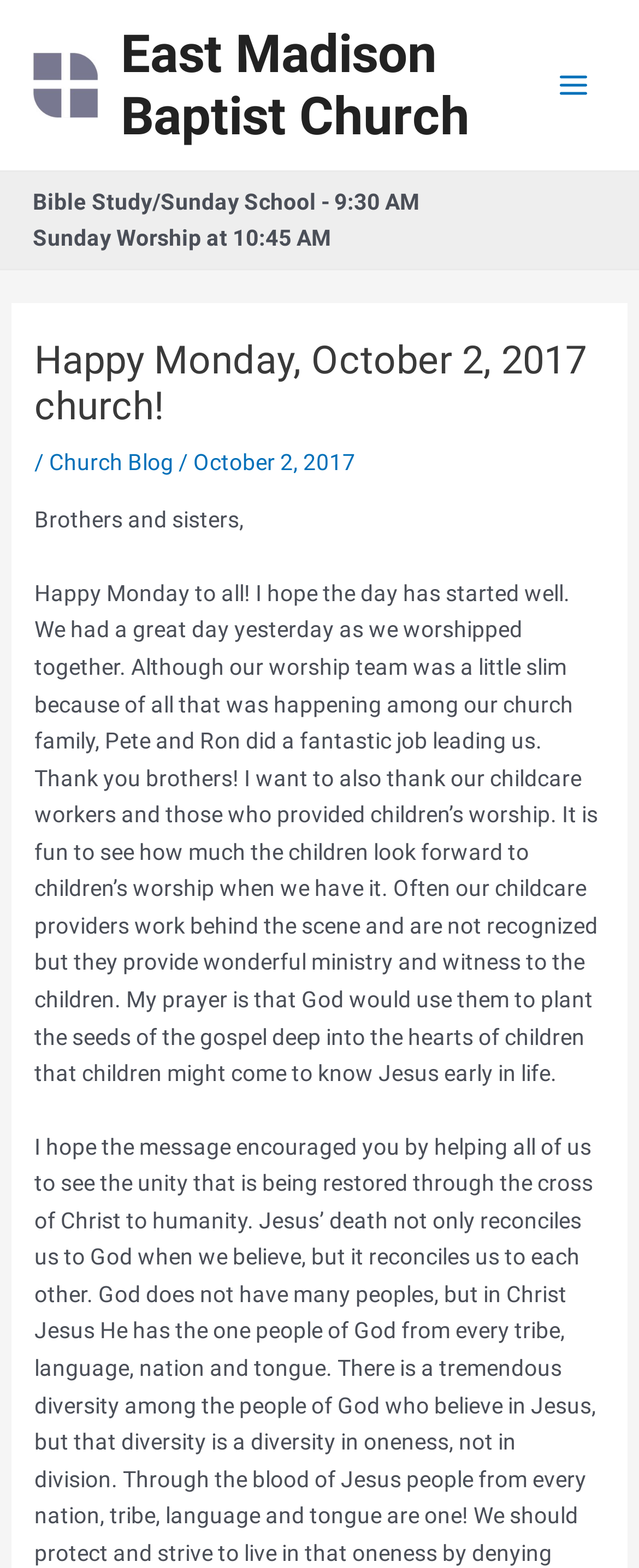Utilize the details in the image to thoroughly answer the following question: Who led the worship team yesterday?

The leaders of the worship team yesterday can be found in the long paragraph of text, where it is written that 'Pete and Ron did a fantastic job leading us'.